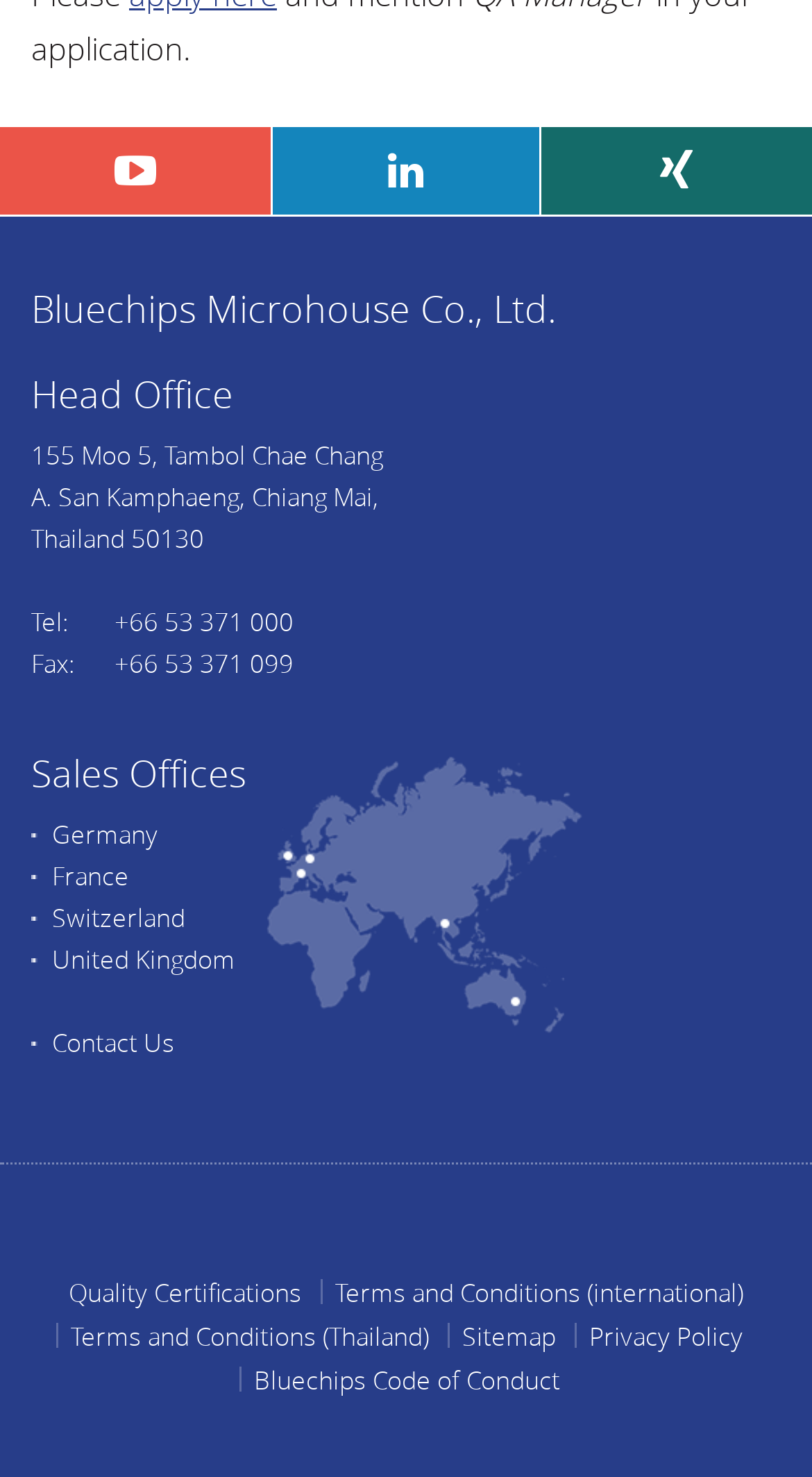Specify the bounding box coordinates of the region I need to click to perform the following instruction: "Contact Us". The coordinates must be four float numbers in the range of 0 to 1, i.e., [left, top, right, bottom].

[0.064, 0.694, 0.215, 0.716]